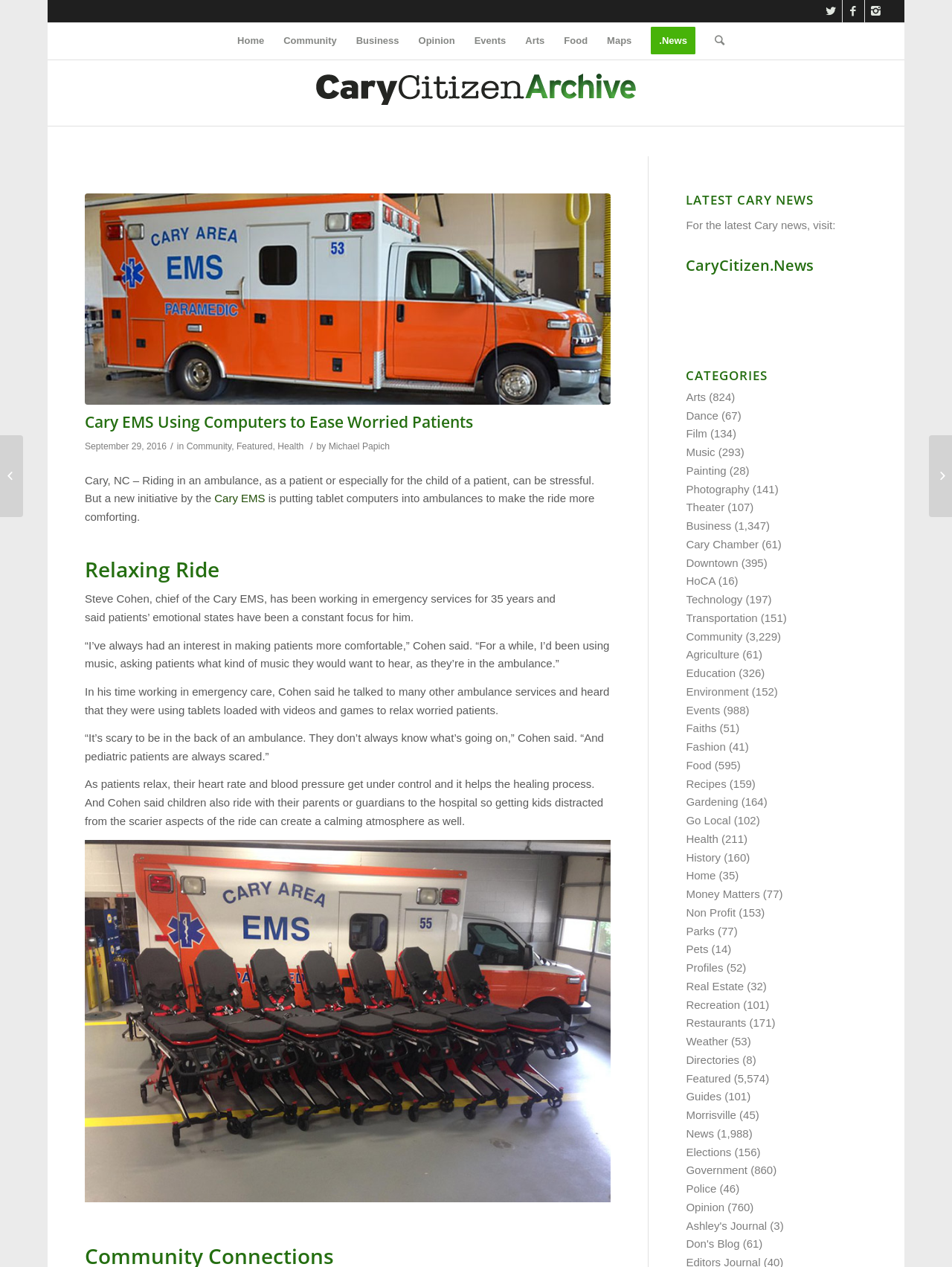Identify the bounding box coordinates for the element that needs to be clicked to fulfill this instruction: "Read the article 'Cary EMS Using Computers to Ease Worried Patients'". Provide the coordinates in the format of four float numbers between 0 and 1: [left, top, right, bottom].

[0.089, 0.325, 0.642, 0.342]